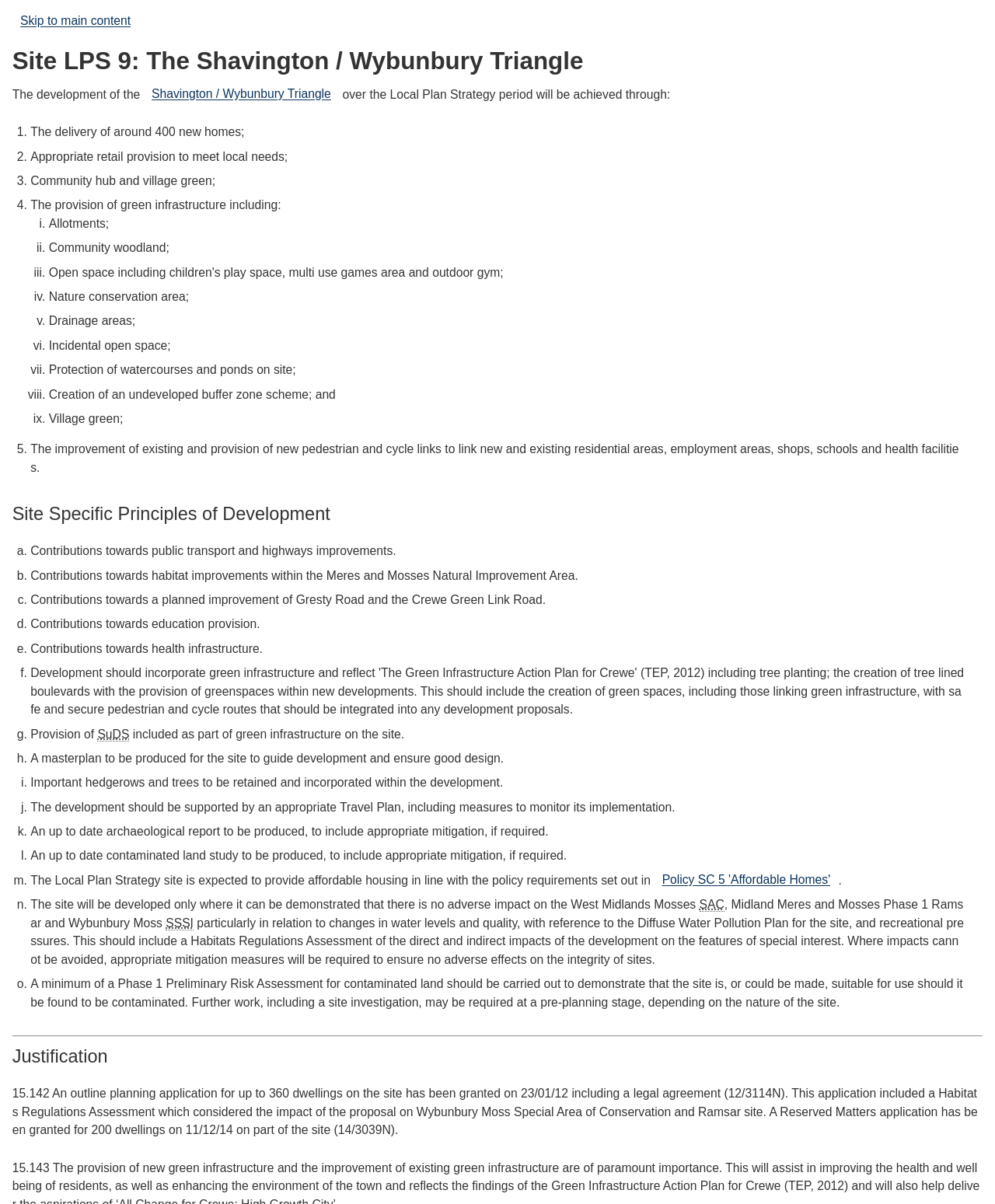Examine the image carefully and respond to the question with a detailed answer: 
What is the date of the outline planning application?

The date of the outline planning application can be found in the justification section at the bottom of the webpage, which states 'An outline planning application for up to 360 dwellings on the site has been granted on 23/01/12 including a legal agreement (12/3114N)'.